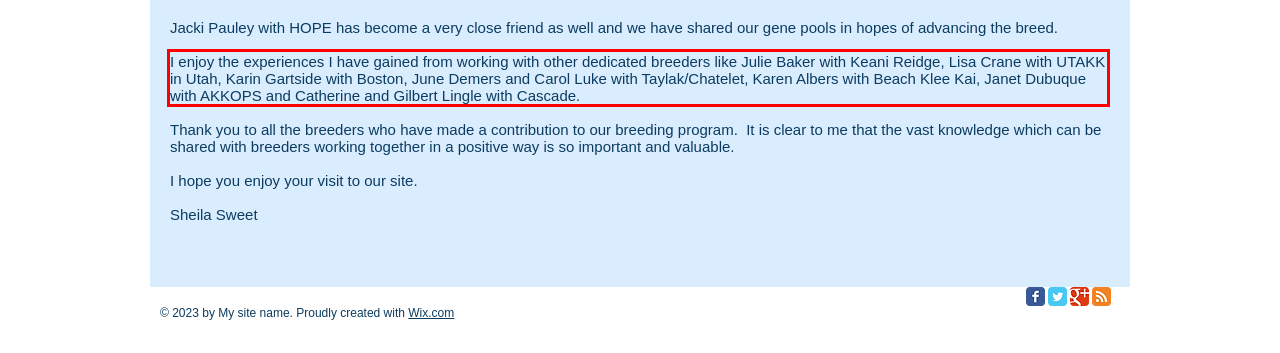You have a webpage screenshot with a red rectangle surrounding a UI element. Extract the text content from within this red bounding box.

I enjoy the experiences I have gained from working with other dedicated breeders like Julie Baker with Keani Reidge, Lisa Crane with UTAKK in Utah, Karin Gartside with Boston, June Demers and Carol Luke with Taylak/Chatelet, Karen Albers with Beach Klee Kai, Janet Dubuque with AKKOPS and Catherine and Gilbert Lingle with Cascade.